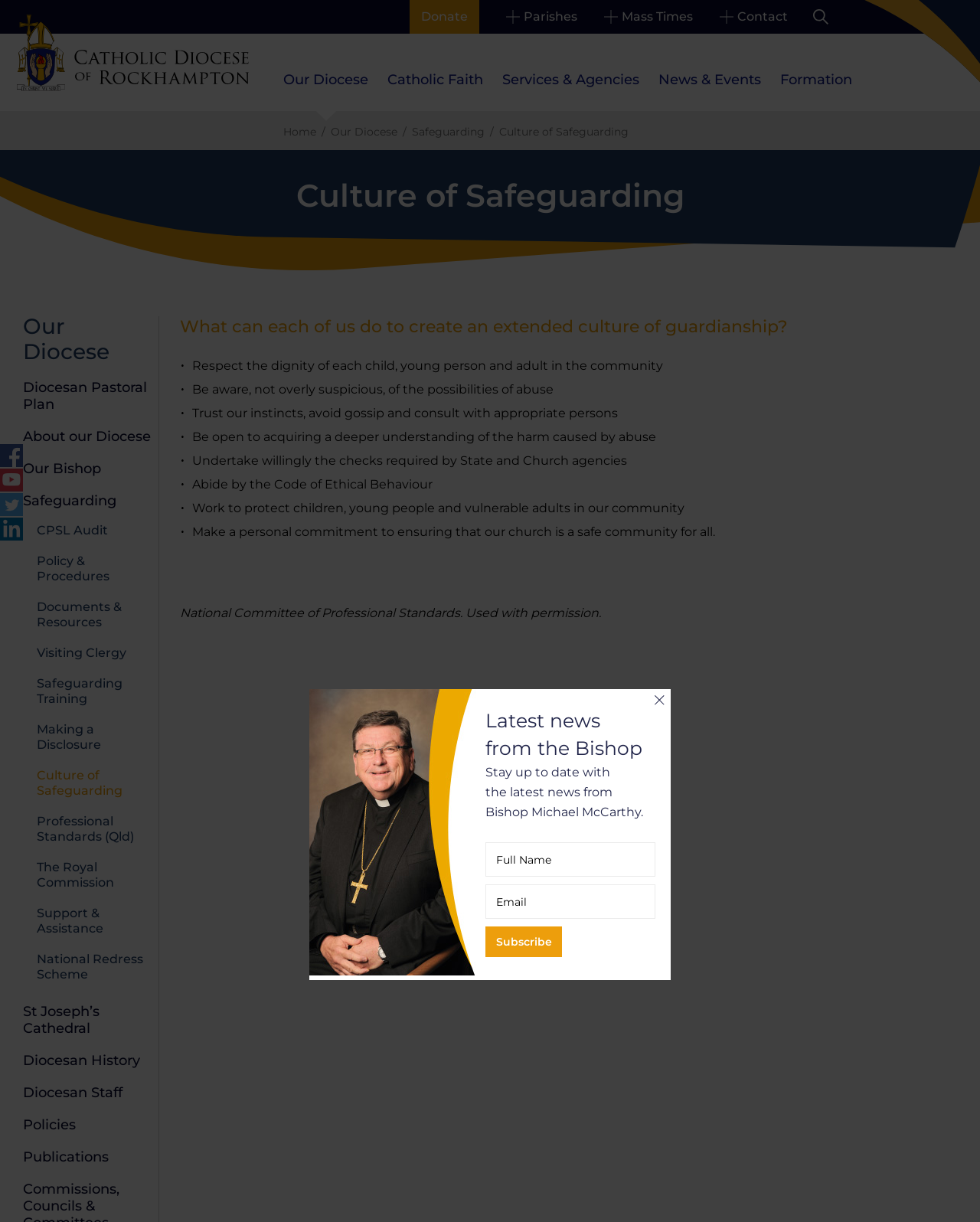What is the topic of the heading below the navigation menu?
Using the image, answer in one word or phrase.

Culture of Safeguarding